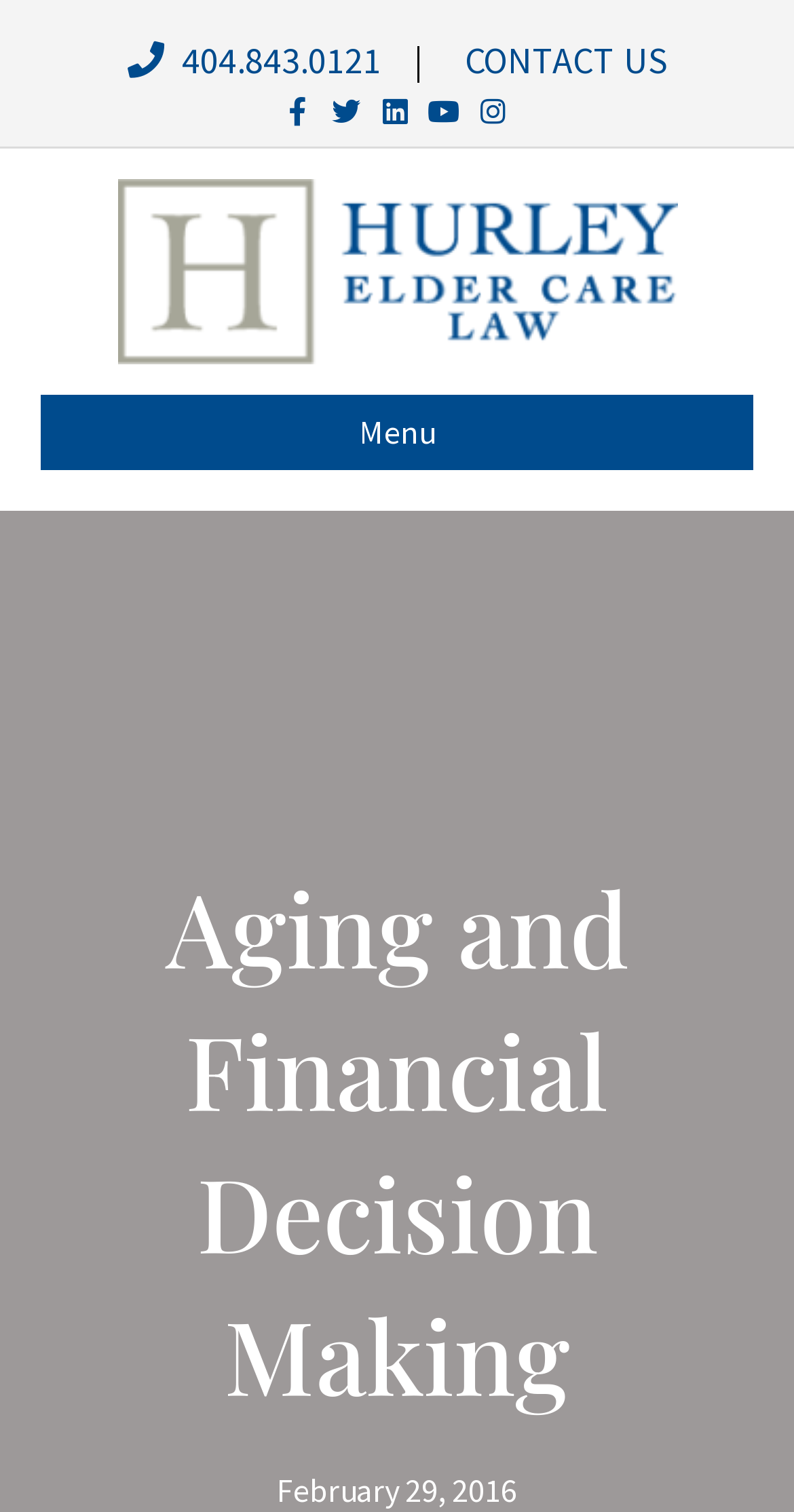Identify the bounding box coordinates for the region of the element that should be clicked to carry out the instruction: "Visit Facebook page". The bounding box coordinates should be four float numbers between 0 and 1, i.e., [left, top, right, bottom].

[0.344, 0.056, 0.405, 0.087]